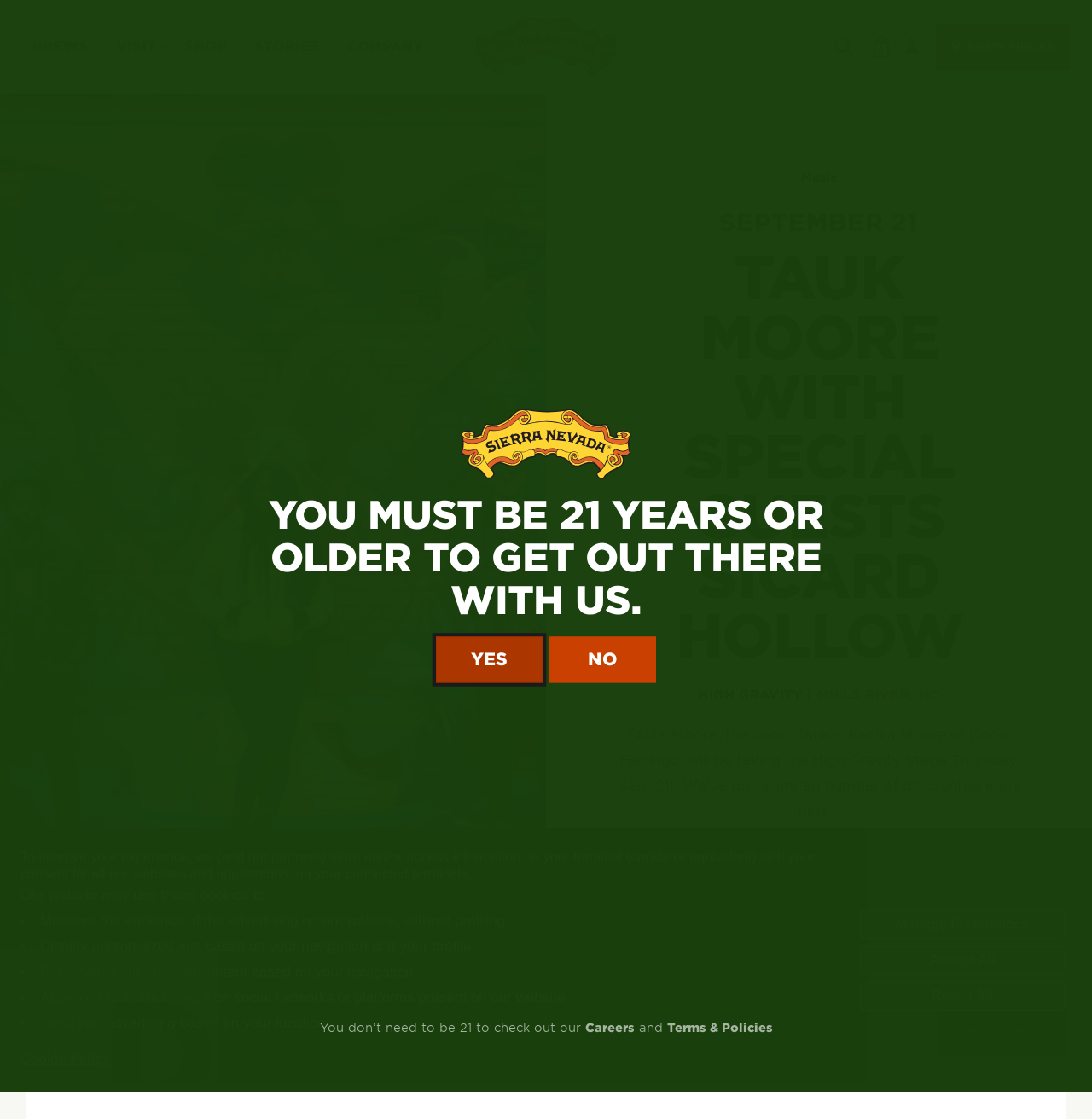Could you highlight the region that needs to be clicked to execute the instruction: "Buy tickets"?

[0.859, 0.901, 0.977, 0.942]